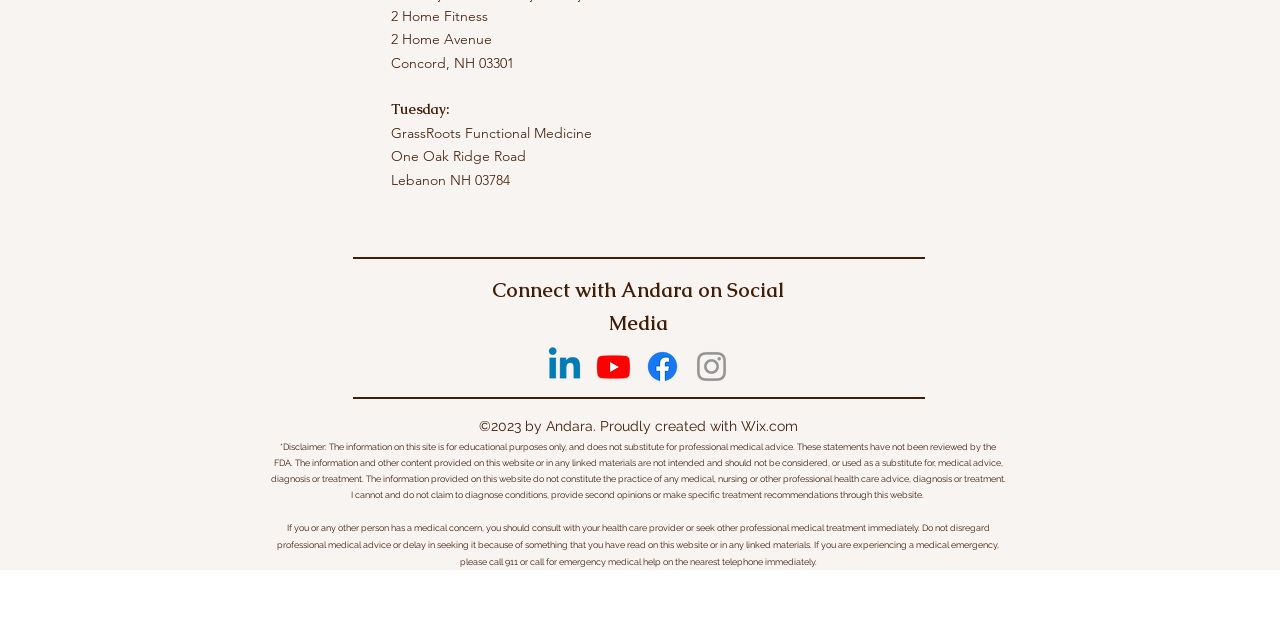Predict the bounding box for the UI component with the following description: "aria-label="Instagram"".

[0.541, 0.542, 0.571, 0.603]